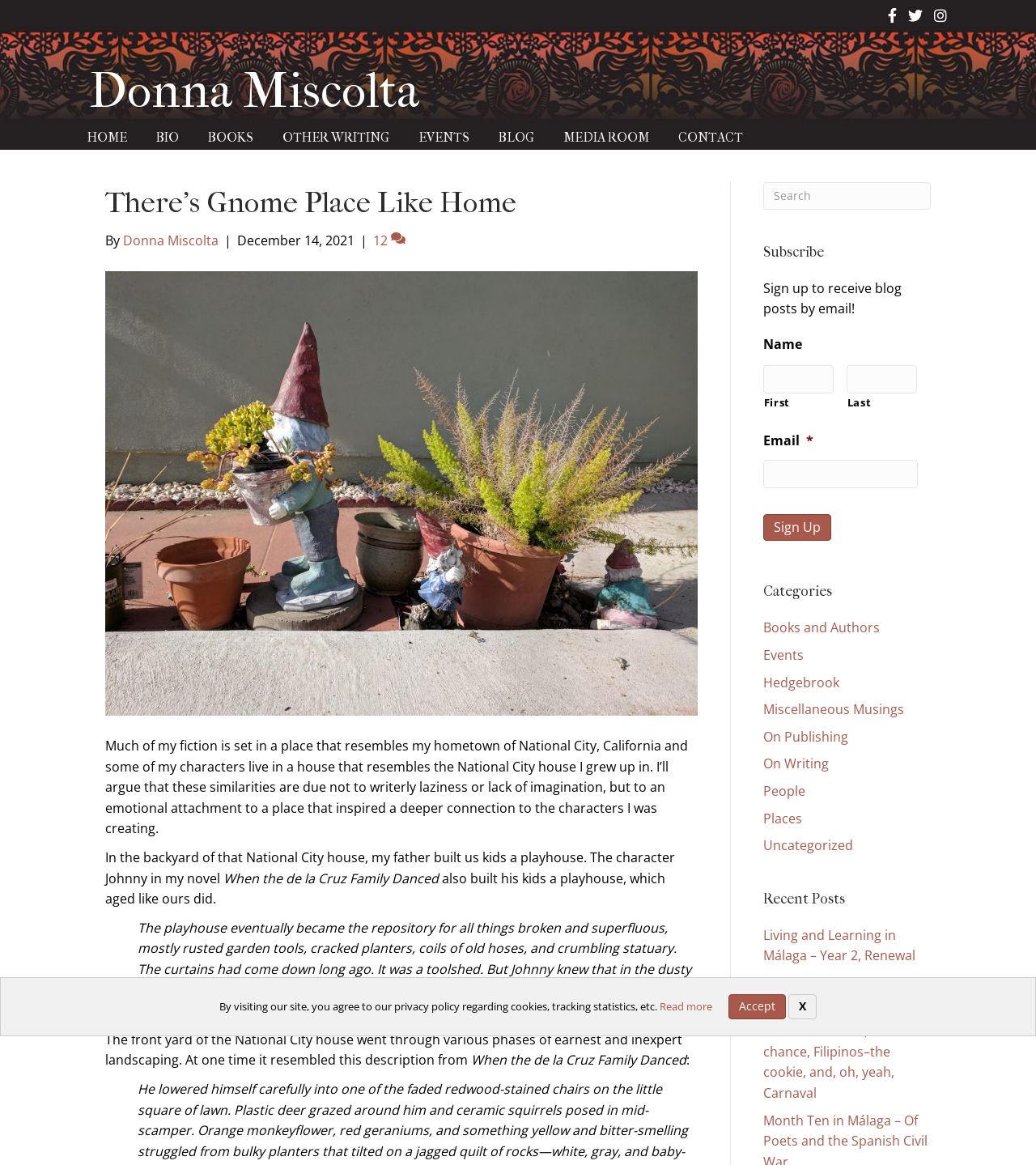Bounding box coordinates are to be given in the format (top-left x, top-left y, bottom-right x, bottom-right y). All values must be floating point numbers between 0 and 1. Provide the bounding box coordinate for the UI element described as: aria-label="Search" name="s" placeholder="Search"

[0.736, 0.156, 0.898, 0.18]